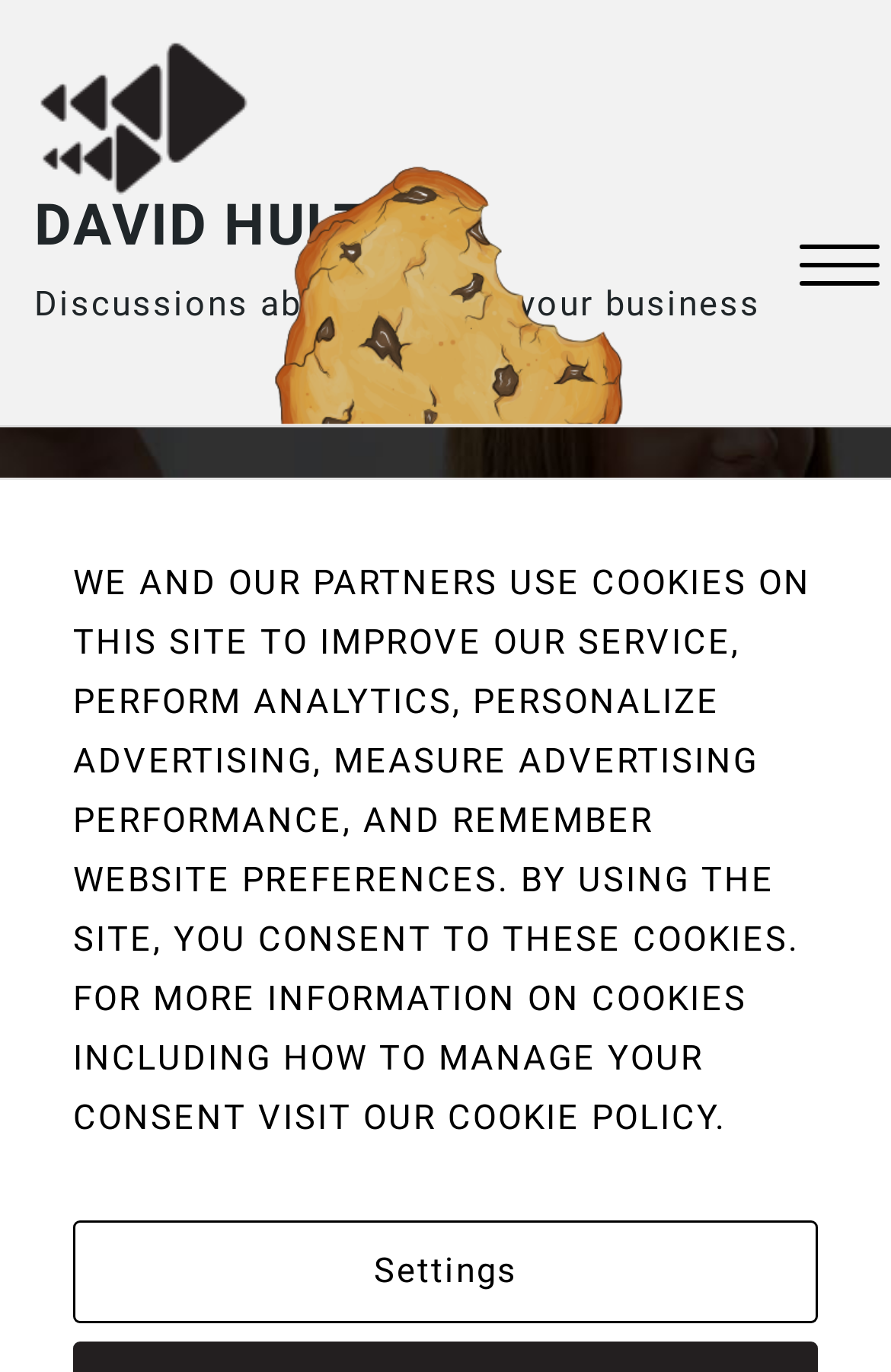Identify and extract the main heading of the webpage.

SOCIAL MEDIA ETIQUETTE FOR BUSINESS: RULES TO FOLLOW